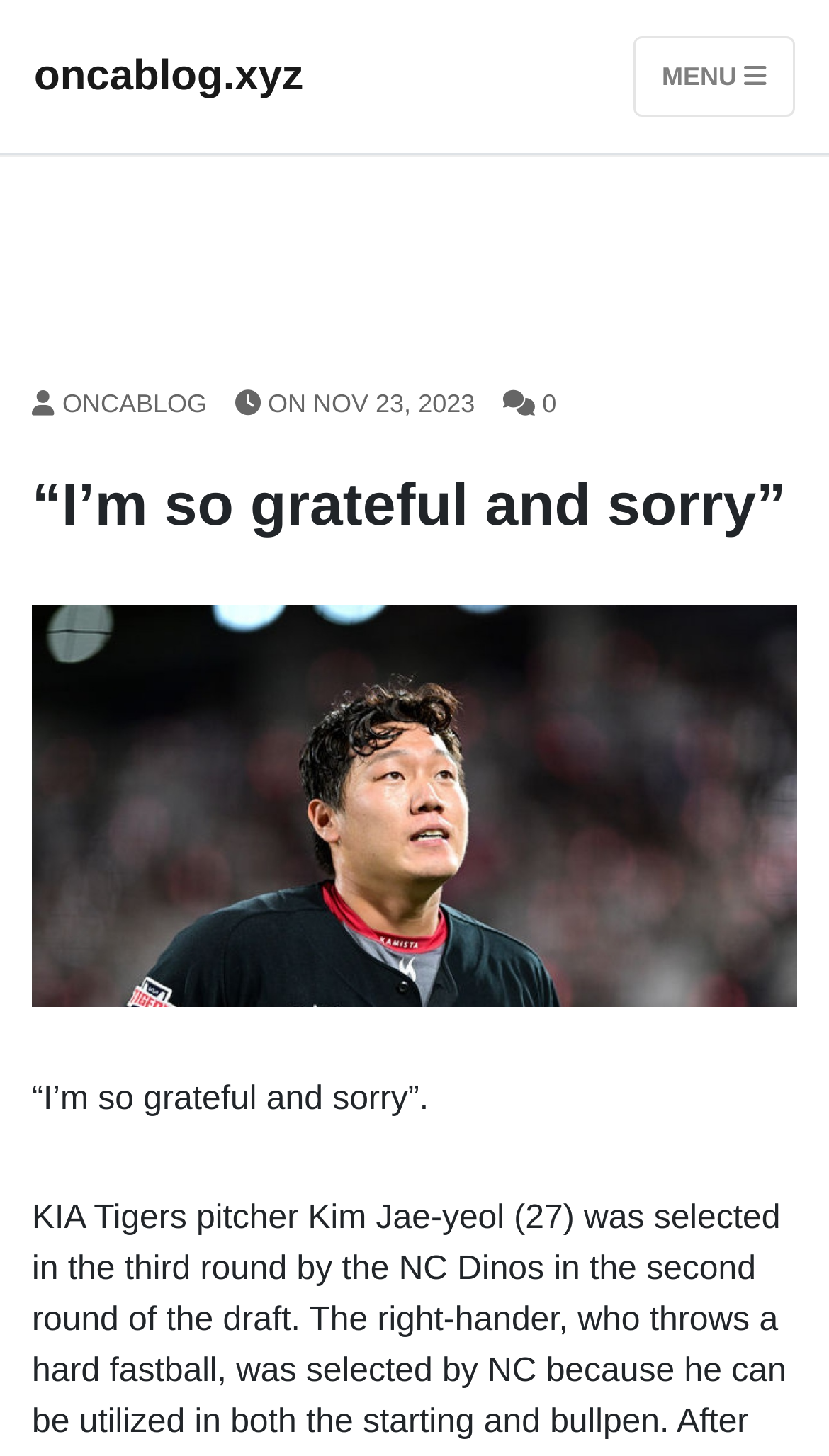Provide the bounding box coordinates of the HTML element this sentence describes: "oncablog.xyz". The bounding box coordinates consist of four float numbers between 0 and 1, i.e., [left, top, right, bottom].

[0.041, 0.023, 0.366, 0.082]